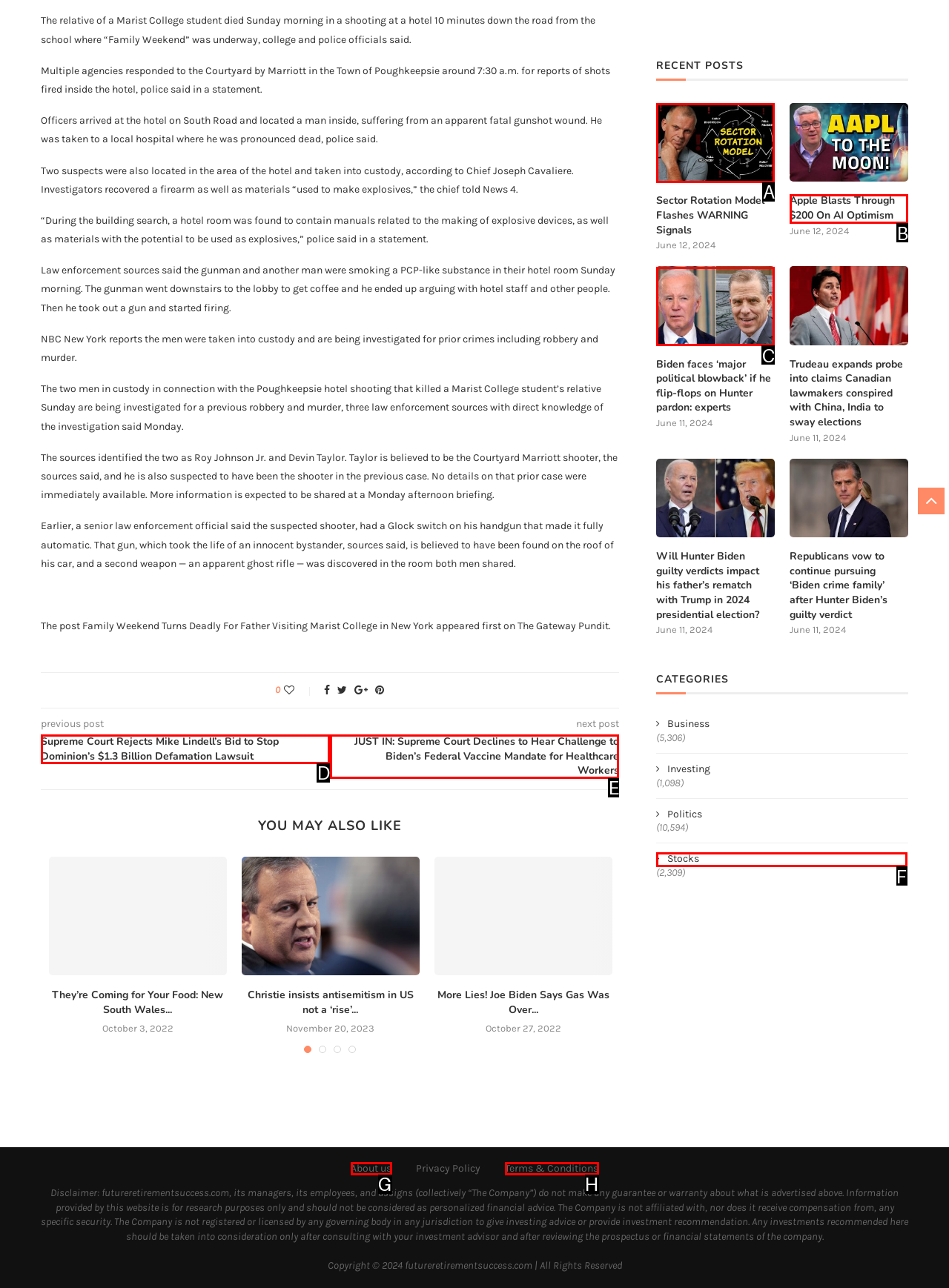Identify the letter of the UI element that corresponds to: Terms & Conditions
Respond with the letter of the option directly.

H